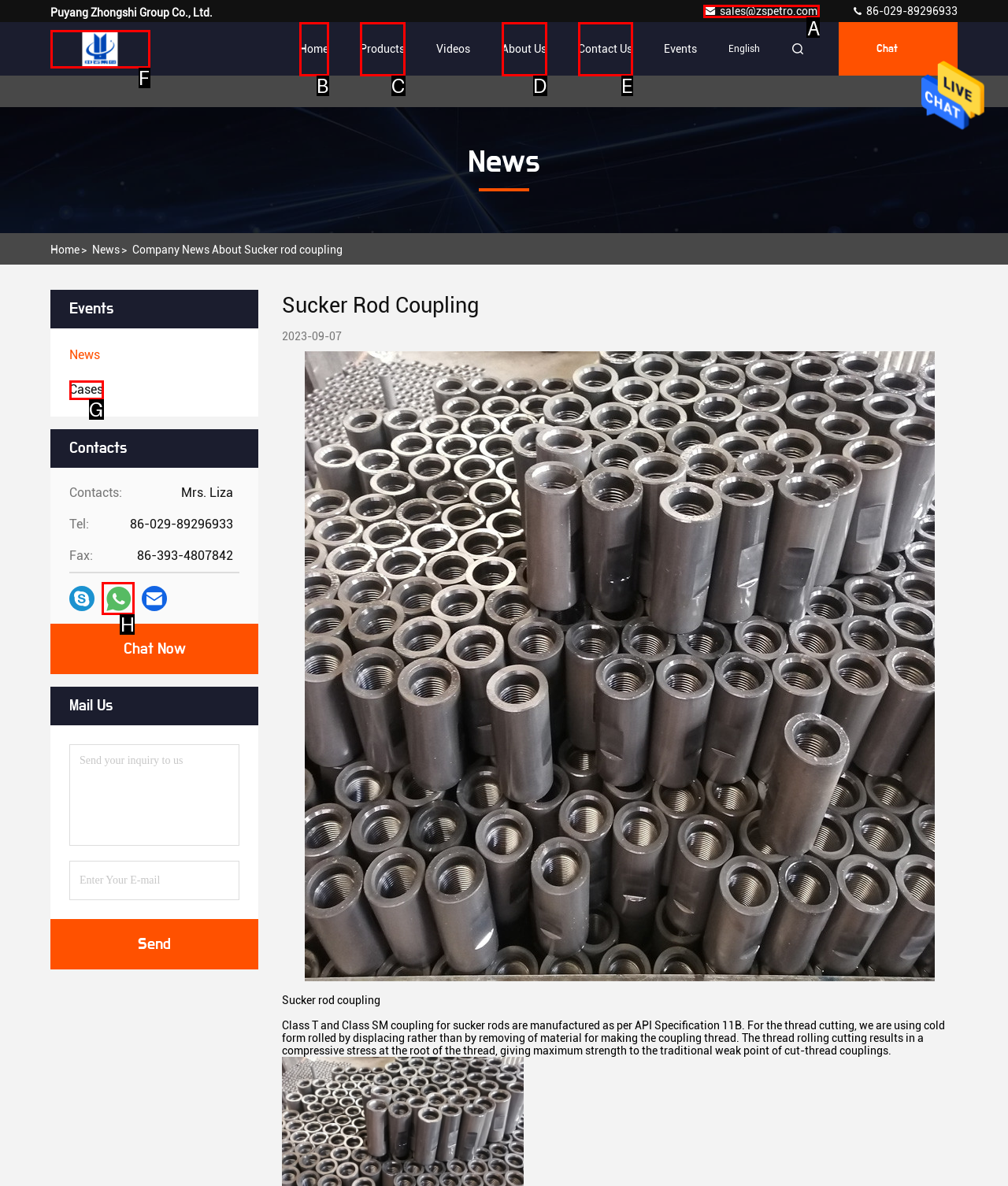Determine the correct UI element to click for this instruction: Contact sales via email. Respond with the letter of the chosen element.

A